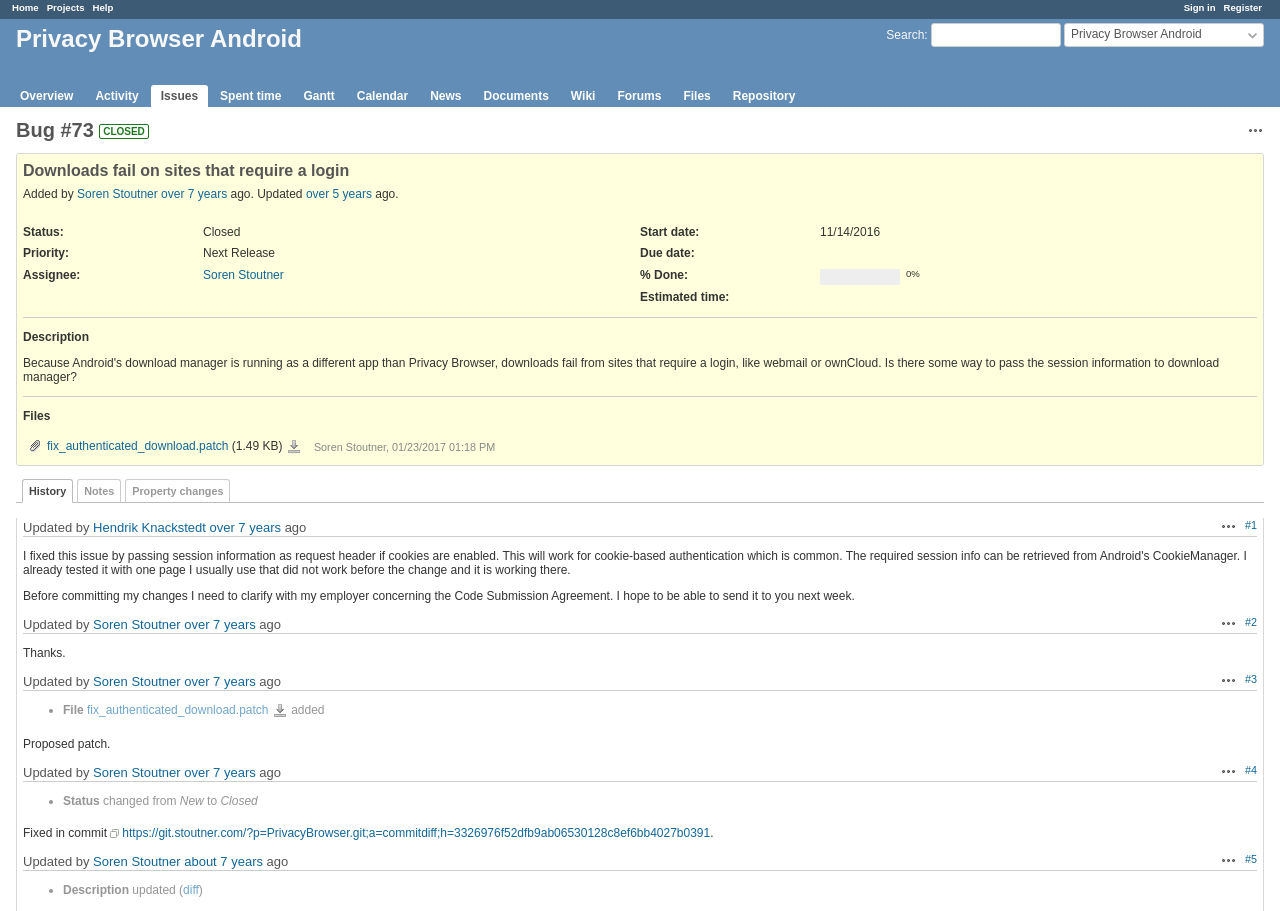Give a concise answer using one word or a phrase to the following question:
What is the due date of Bug #73?

11/14/2016